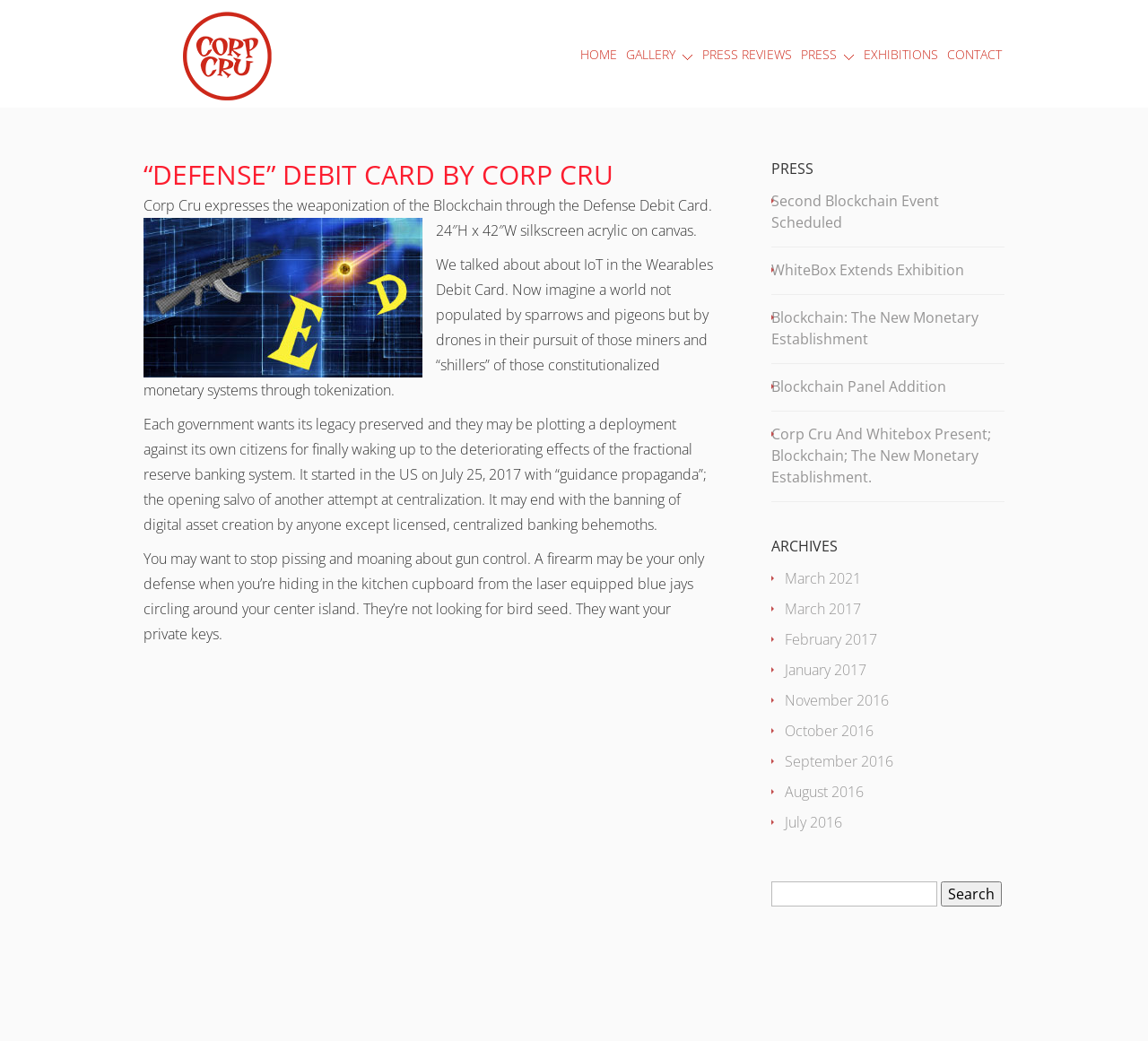Please find the bounding box coordinates of the section that needs to be clicked to achieve this instruction: "View the 'GALLERY »' page".

[0.543, 0.047, 0.606, 0.086]